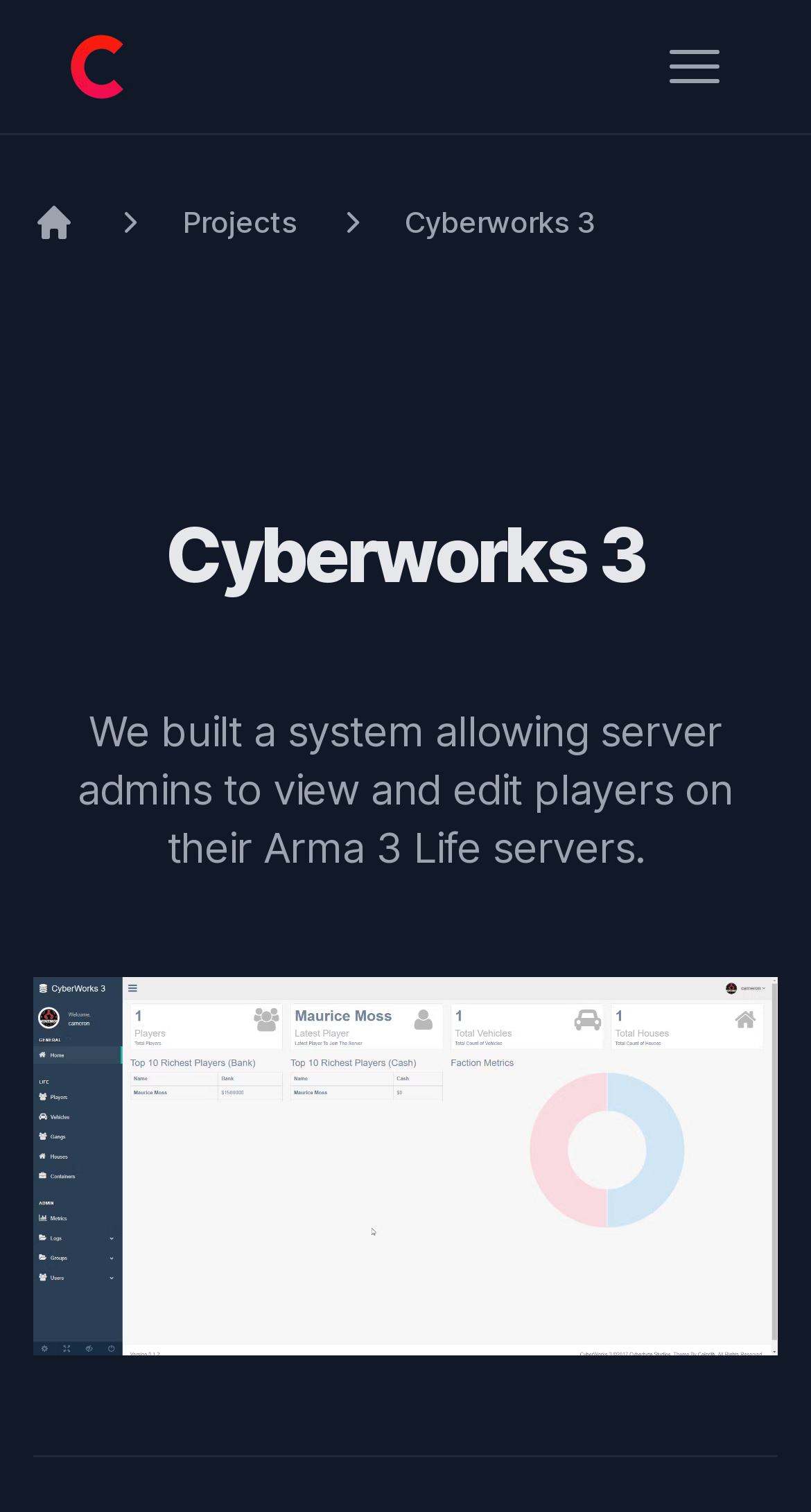Can you find the bounding box coordinates for the UI element given this description: "Home"? Provide the coordinates as four float numbers between 0 and 1: [left, top, right, bottom].

[0.041, 0.133, 0.092, 0.161]